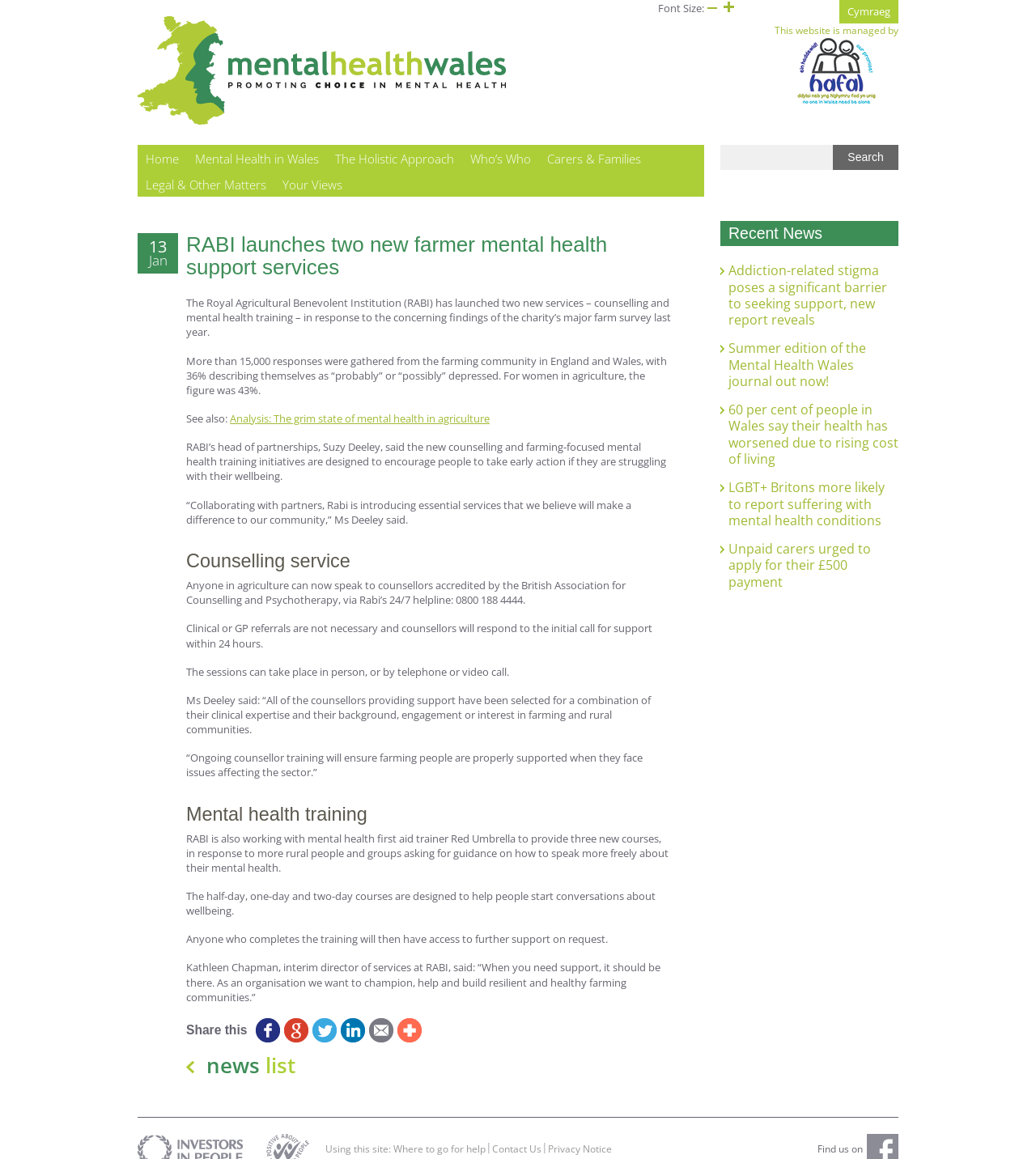Identify the bounding box of the UI element described as follows: "Mental Health in Wales". Provide the coordinates as four float numbers in the range of 0 to 1 [left, top, right, bottom].

[0.18, 0.125, 0.316, 0.147]